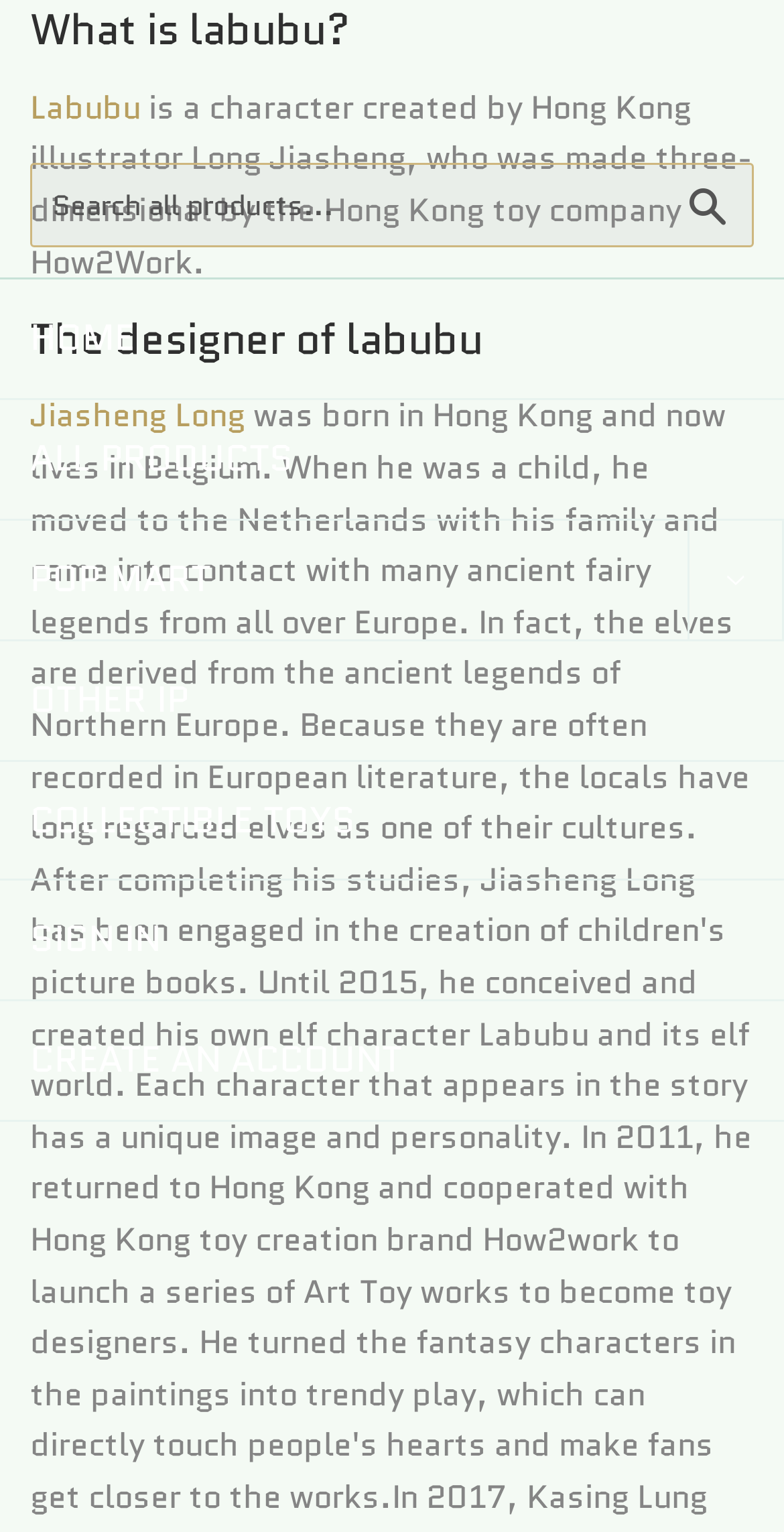How many links are there in the top navigation menu?
Respond to the question with a single word or phrase according to the image.

6